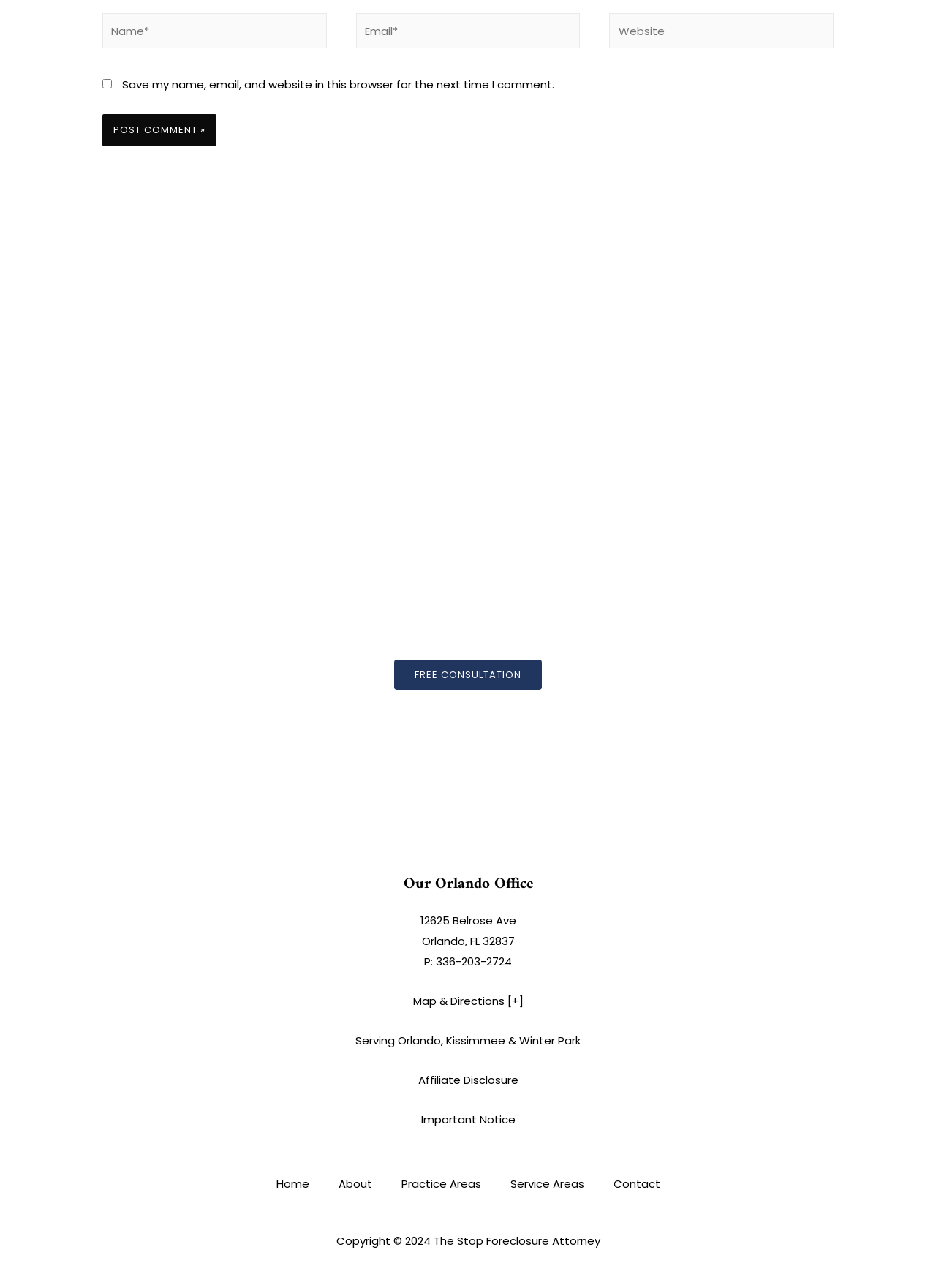Please identify the bounding box coordinates of the element that needs to be clicked to perform the following instruction: "Enter your name".

[0.109, 0.01, 0.349, 0.037]